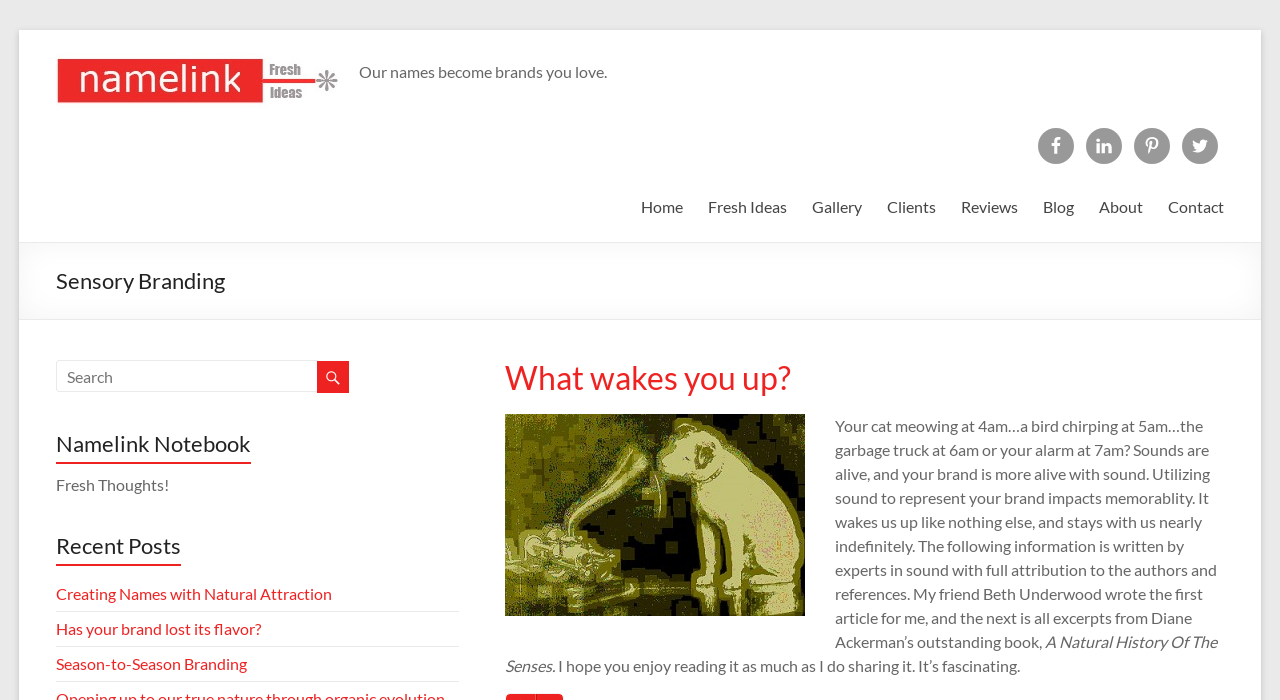Extract the bounding box coordinates of the UI element described: "Creating Names with Natural Attraction". Provide the coordinates in the format [left, top, right, bottom] with values ranging from 0 to 1.

[0.044, 0.834, 0.26, 0.861]